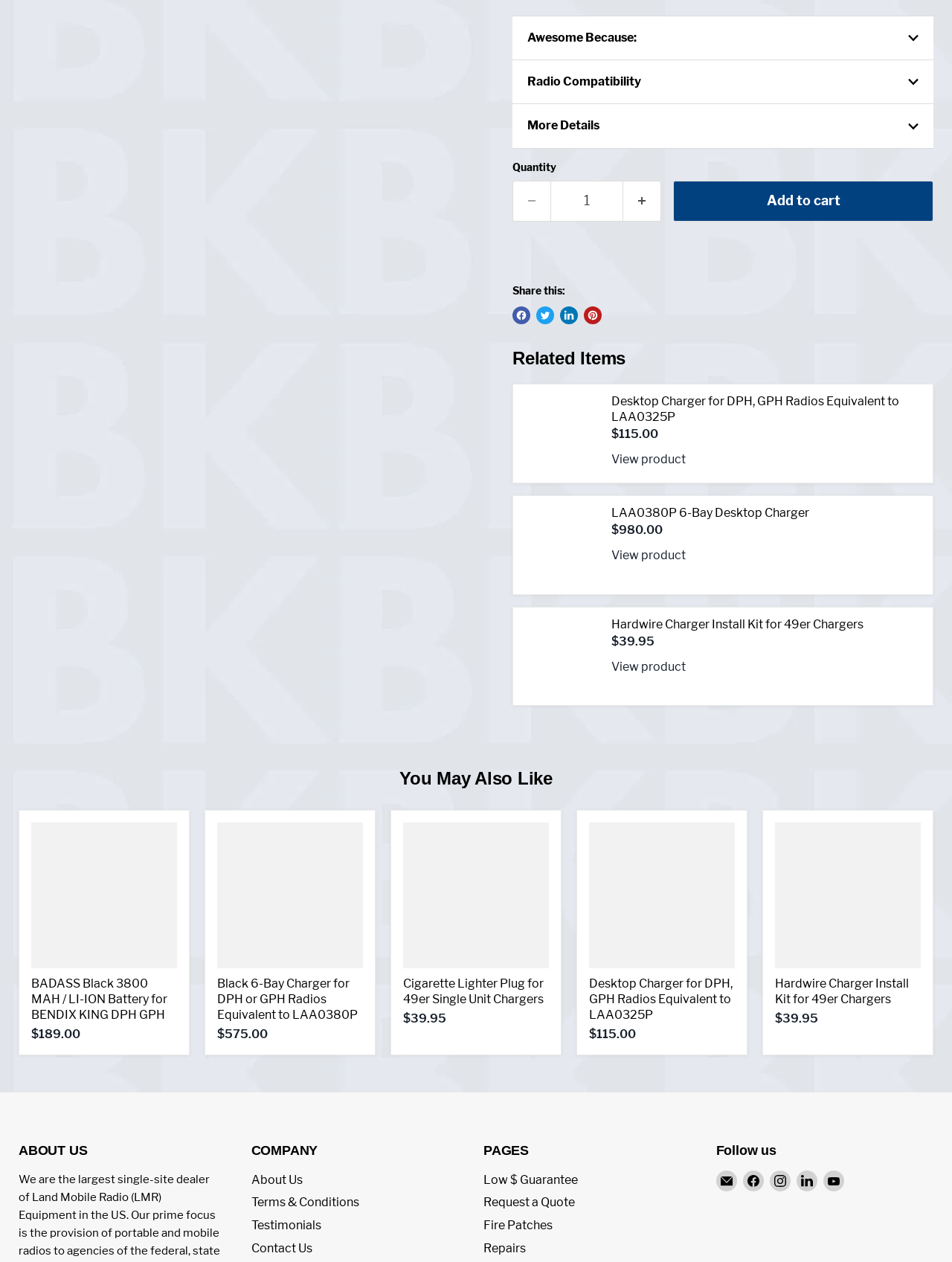Pinpoint the bounding box coordinates of the clickable element needed to complete the instruction: "Add to cart". The coordinates should be provided as four float numbers between 0 and 1: [left, top, right, bottom].

[0.707, 0.143, 0.98, 0.175]